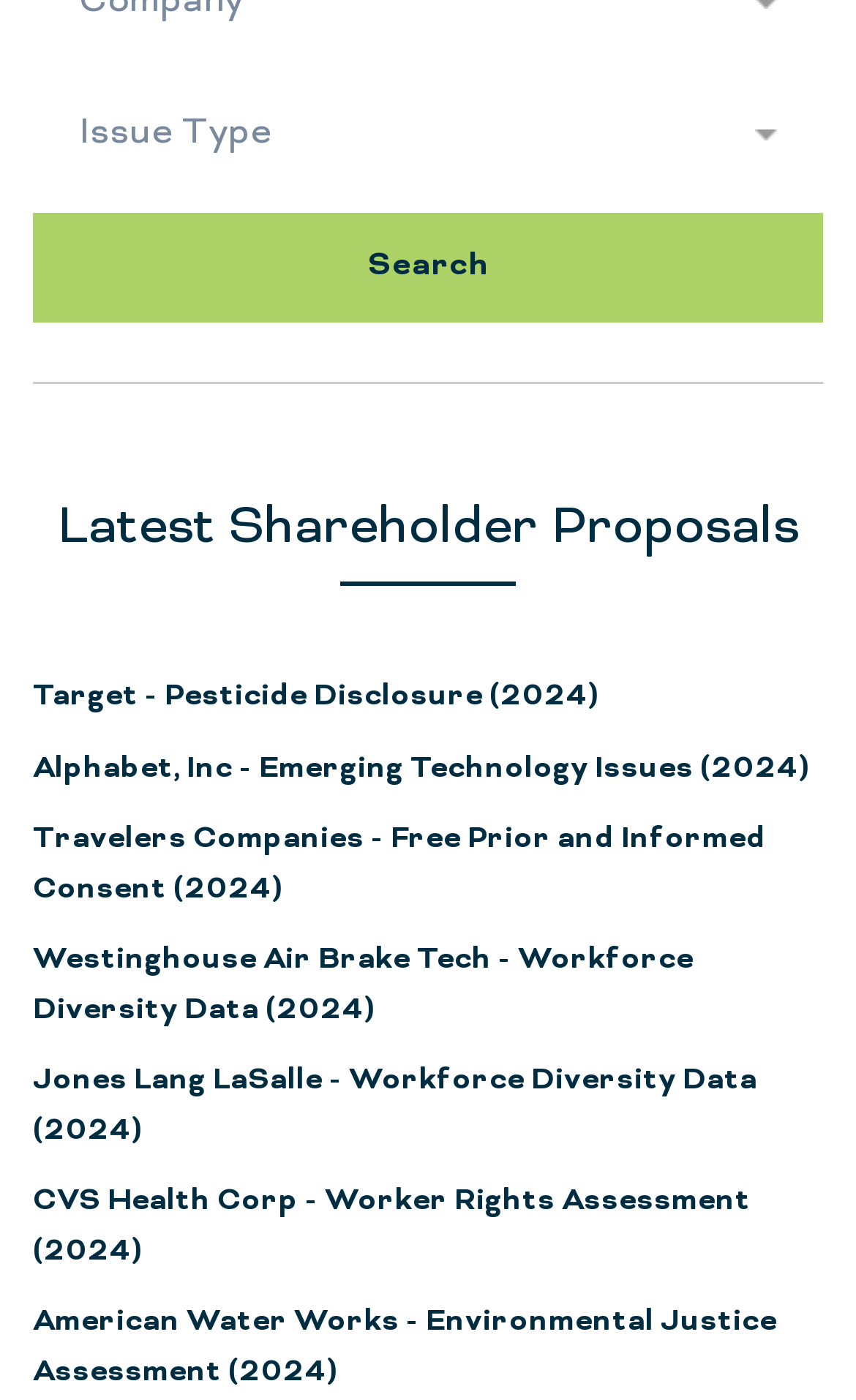Please determine the bounding box coordinates of the element's region to click for the following instruction: "view the Target - Pesticide Disclosure proposal".

[0.038, 0.485, 0.7, 0.513]